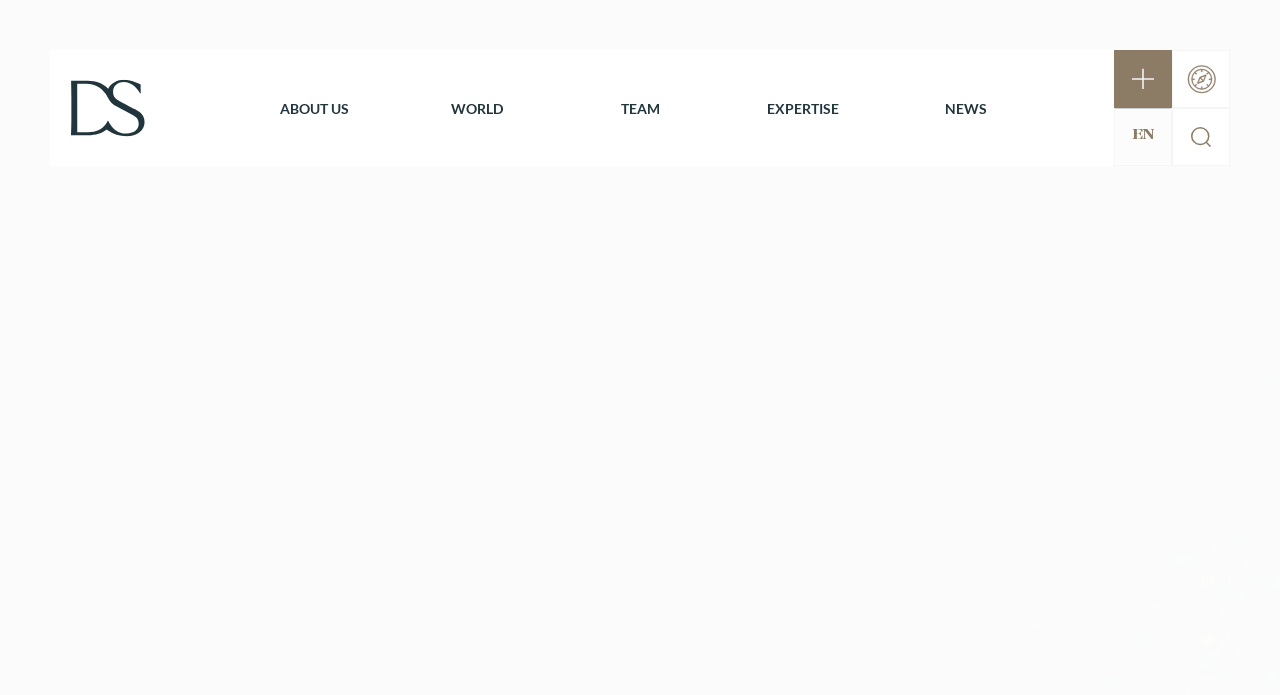Please locate the clickable area by providing the bounding box coordinates to follow this instruction: "Send a message".

[0.926, 0.802, 0.961, 0.867]